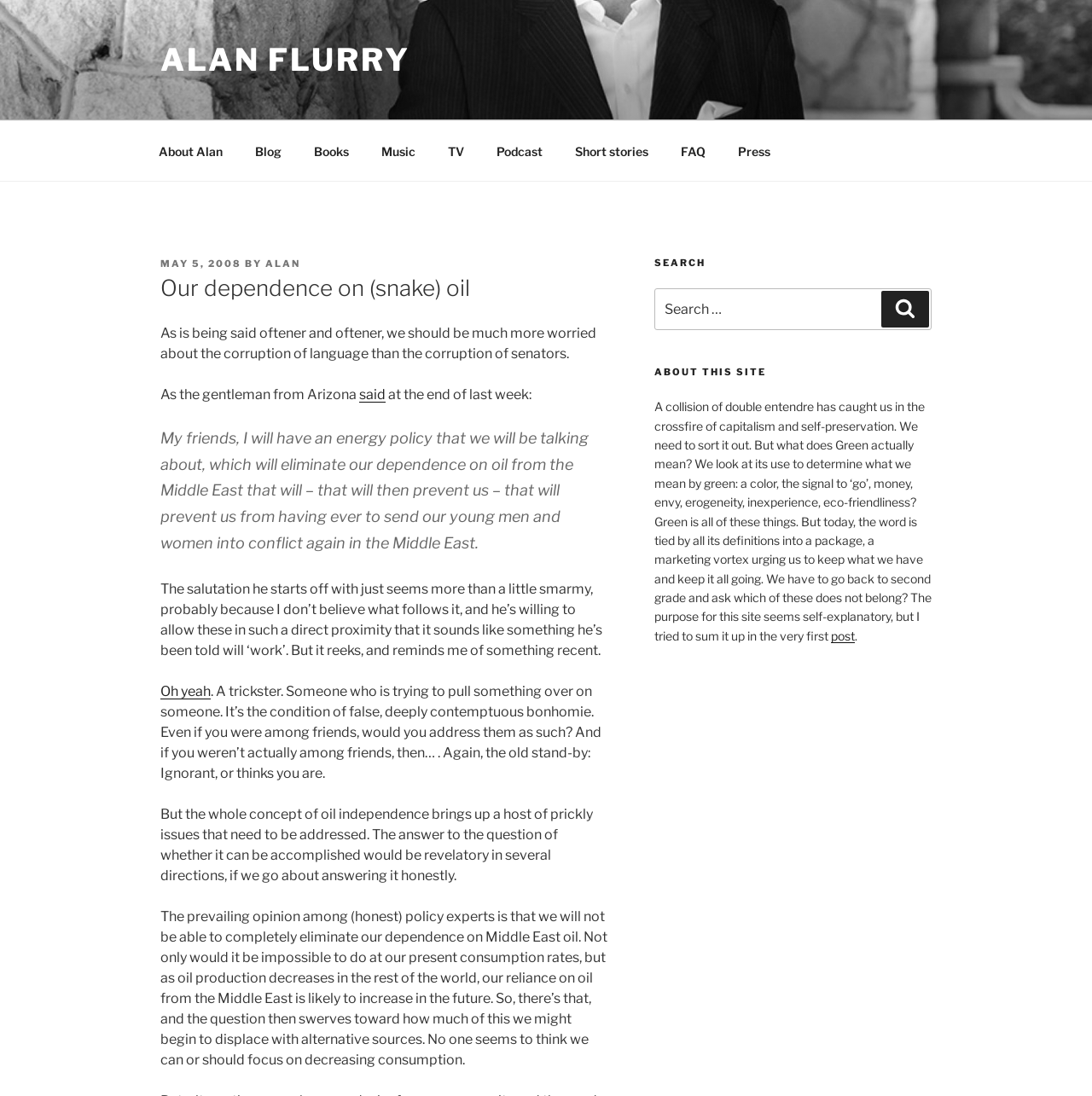Generate a thorough explanation of the webpage's elements.

This webpage is a blog post titled "Our dependence on (snake) oil – Alan Flurry". At the top, there is a navigation menu with 8 links: "About Alan", "Blog", "Books", "Music", "TV", "Podcast", "Short stories", and "FAQ". Below the navigation menu, there is a header section with the title of the blog post, the date "MAY 5, 2008", and the author's name "ALAN".

The main content of the blog post is divided into several paragraphs. The first paragraph starts with a quote about the corruption of language and senators. The following paragraphs discuss the concept of oil independence, citing a politician's statement about eliminating dependence on Middle East oil. The author analyzes the statement, questioning its sincerity and discussing the complexities of achieving oil independence.

On the right side of the page, there is a sidebar with a search function and a section titled "ABOUT THIS SITE". The search function allows users to search for specific keywords. The "ABOUT THIS SITE" section provides a brief description of the website's purpose, discussing the multiple meanings of the word "green" and the need to reevaluate its significance in the context of capitalism and self-preservation.

Throughout the page, there are several links to other sections of the website, including the author's profile, other blog posts, and related topics. The overall layout is organized, with clear headings and concise text, making it easy to navigate and read.